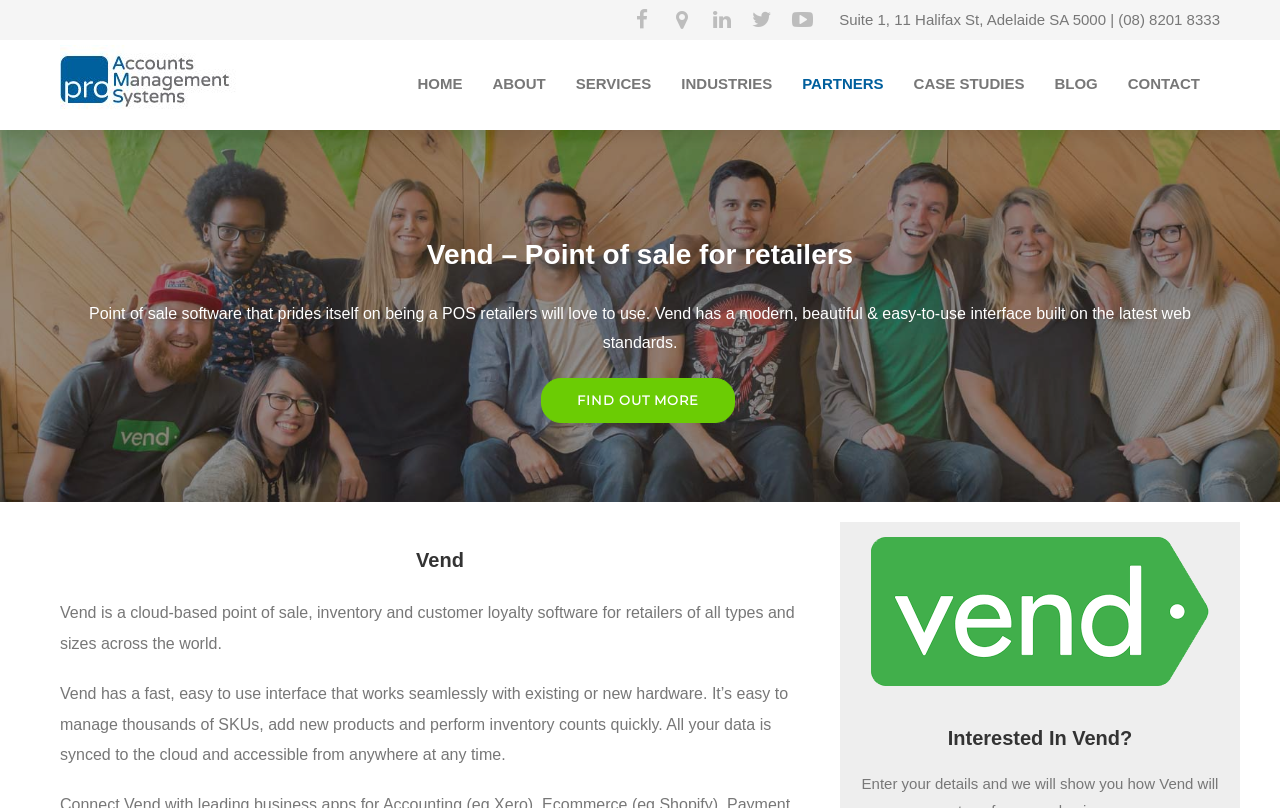What is the name of the point of sale software?
Based on the image, please offer an in-depth response to the question.

I found the name of the point of sale software by looking at the heading elements on the webpage, which mention 'Vend' multiple times.